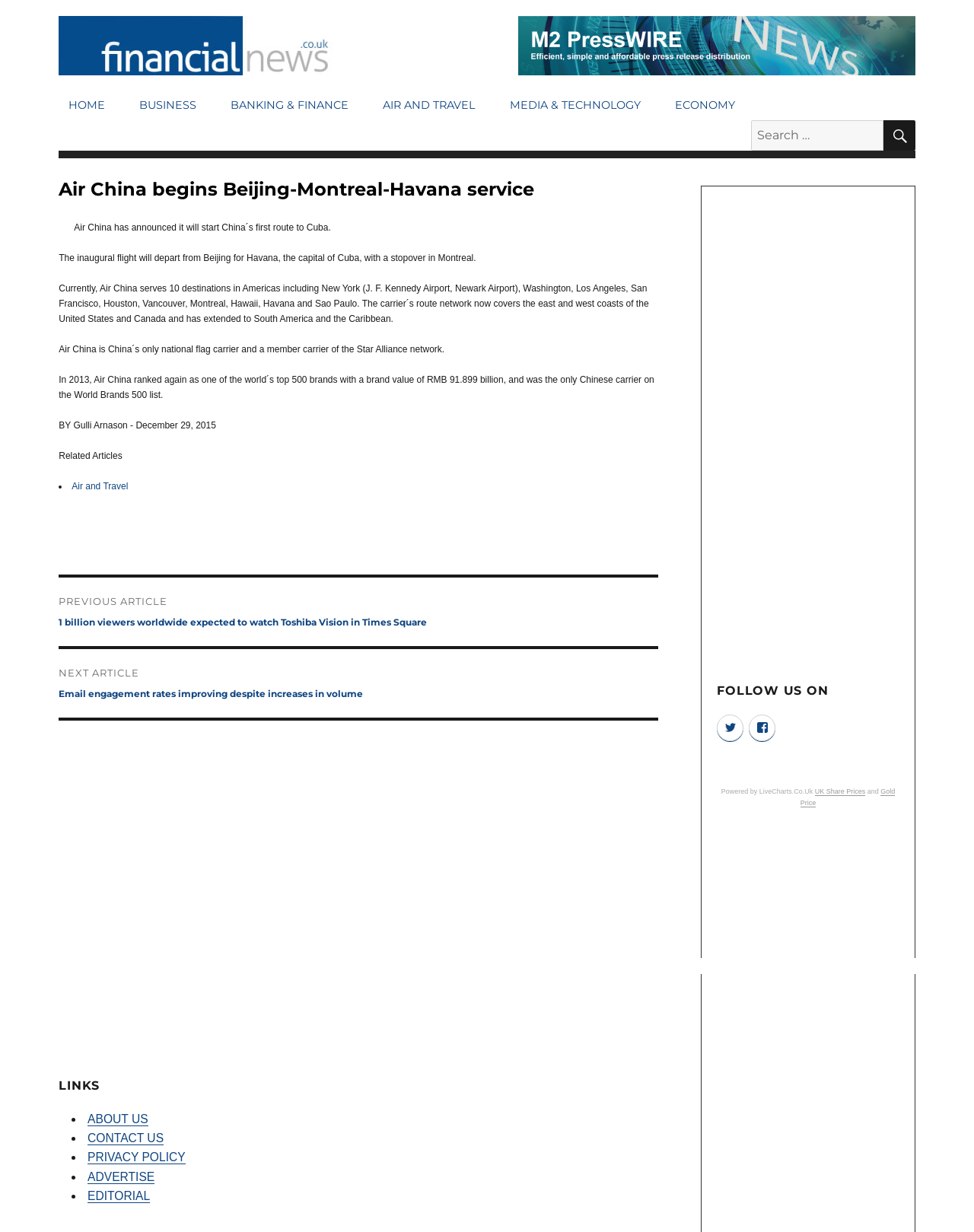Provide your answer in one word or a succinct phrase for the question: 
What is the date of the article?

December 29, 2015